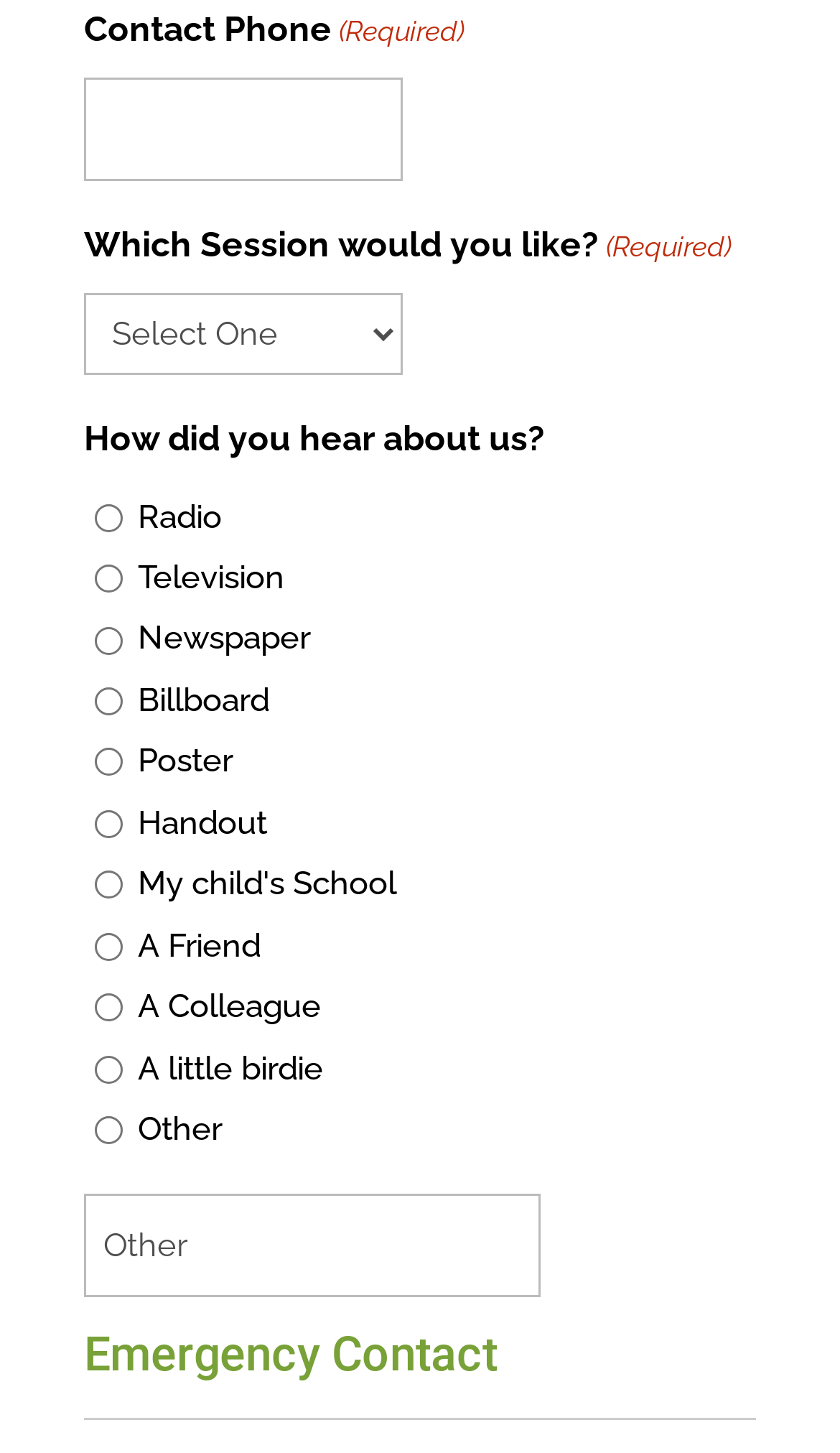Answer the question below in one word or phrase:
What is the label of the combobox?

Which Session would you like?